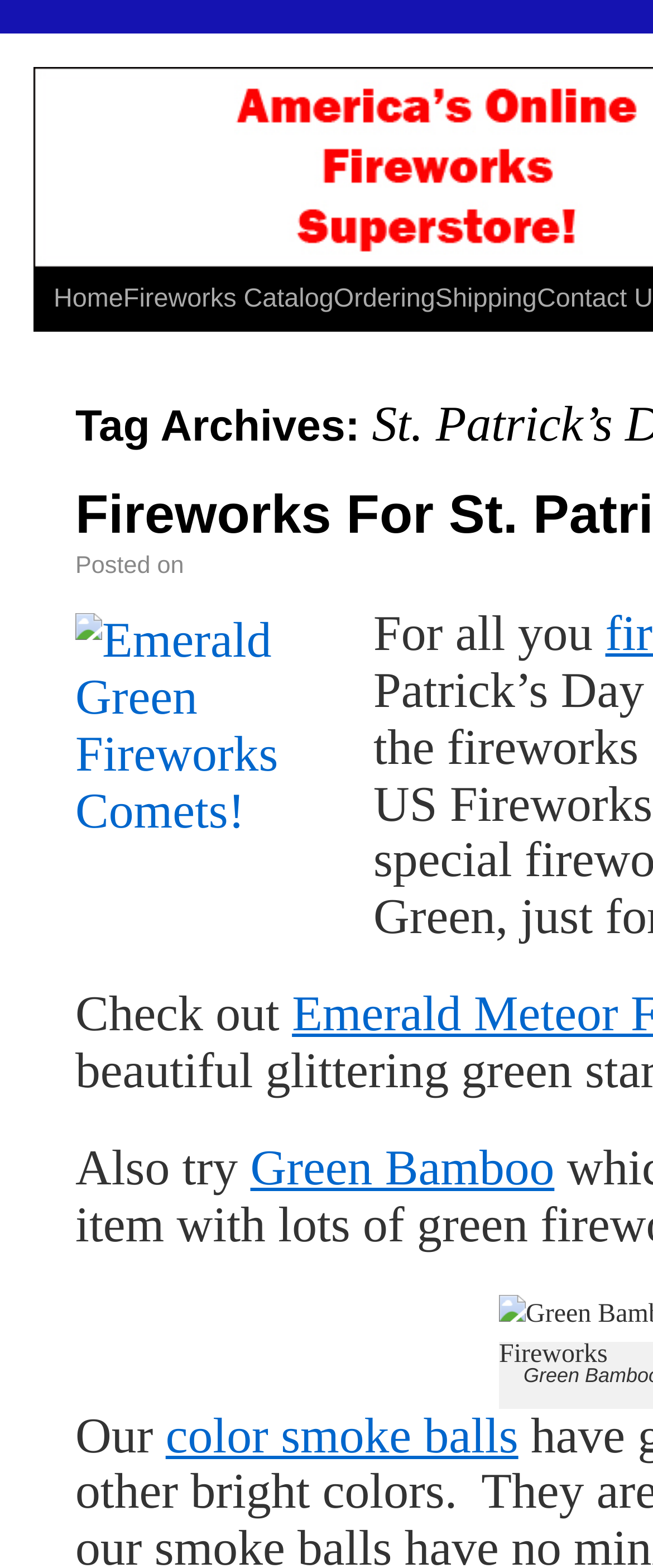Provide a brief response in the form of a single word or phrase:
What is the first link on the top navigation bar?

Home